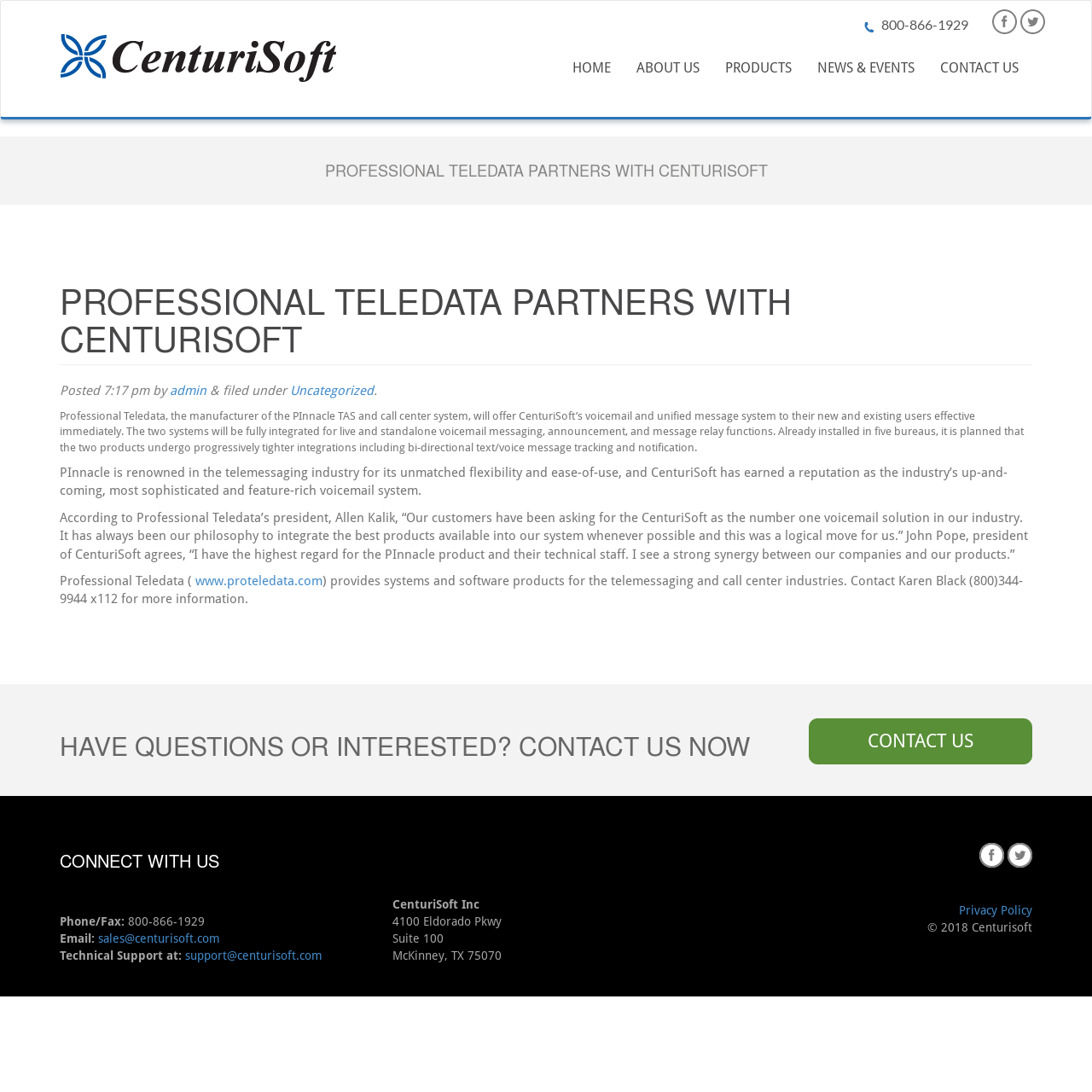Describe all the significant parts and information present on the webpage.

The webpage is about Professional Teledata partnering with CenturiSoft. At the top, there is a header section with a logo on the left and three social media links on the right. Below the header, there is a main navigation menu with five links: HOME, ABOUT US, PRODUCTS, NEWS & EVENTS, and CONTACT US.

The main content of the page is an article about the partnership between Professional Teledata and CenturiSoft. The article has a heading "PROFESSIONAL TELEDATA PARTNERS WITH CENTURISOFT" and is divided into several paragraphs. The first paragraph explains that Professional Teledata will offer CenturiSoft's voicemail and unified message system to their new and existing users. The second paragraph describes the features of PInnacle TAS and call center system, and CenturiSoft's voicemail system. The third paragraph quotes the presidents of both companies, discussing the benefits of the partnership.

Below the article, there is a footer section with a heading "HAVE QUESTIONS OR INTERESTED? CONTACT US NOW" and a link to CONTACT US. There is also a section with contact information, including phone and fax numbers, email addresses, and a physical address.

On the right side of the page, there is a sidebar with links to social media profiles and a section with copyright information. At the bottom of the page, there is a section with links to Privacy Policy and a copyright notice.